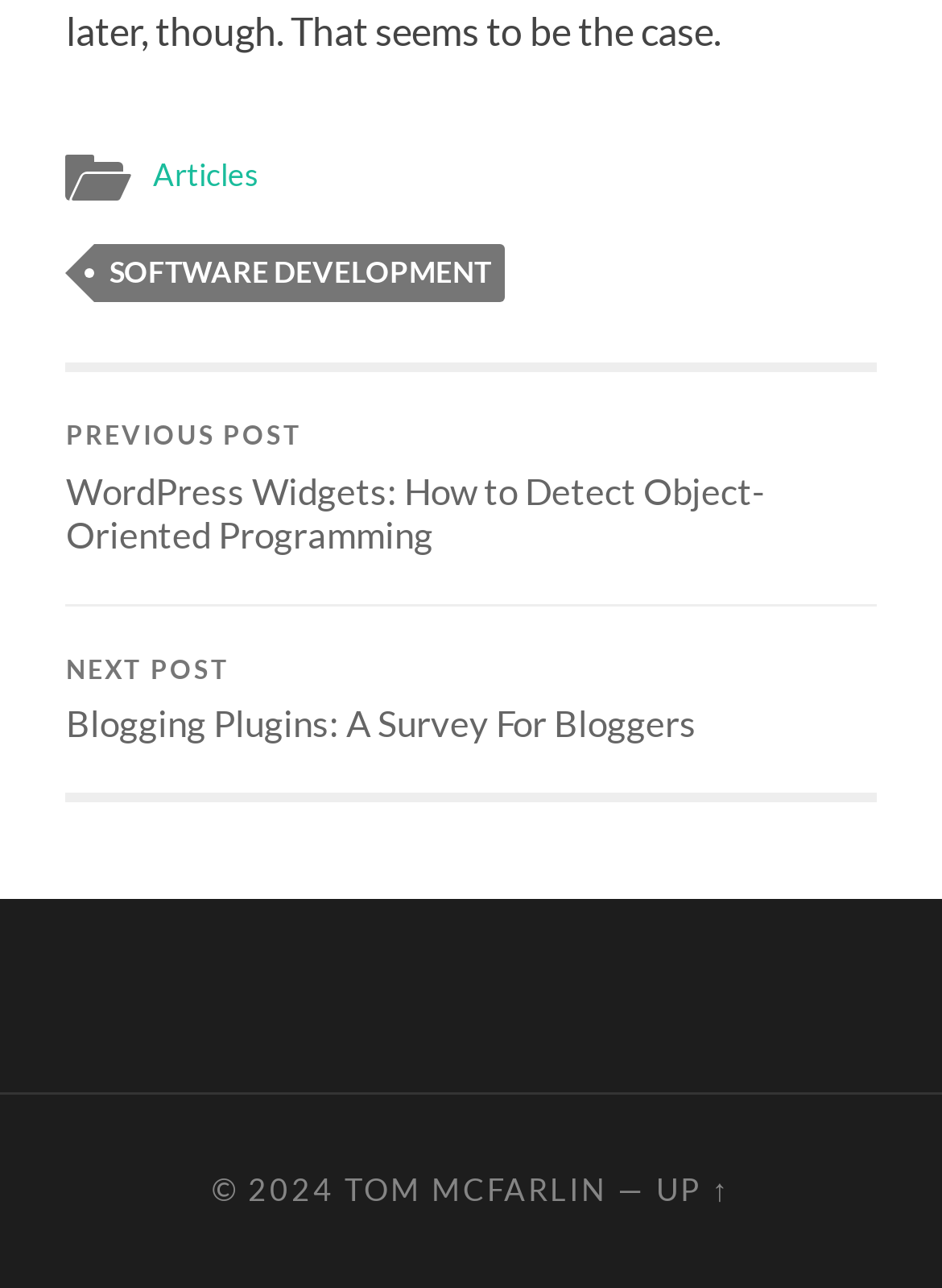What is the title of the next post?
Craft a detailed and extensive response to the question.

The title of the next post can be found in the link 'NEXT POST Blogging Plugins: A Survey For Bloggers', which is located at the top of the webpage.